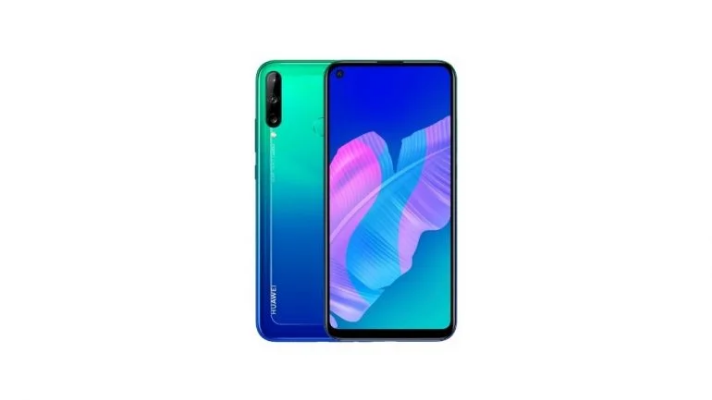How many cameras are on the rear of the smartphone?
Look at the image and answer the question using a single word or phrase.

Three